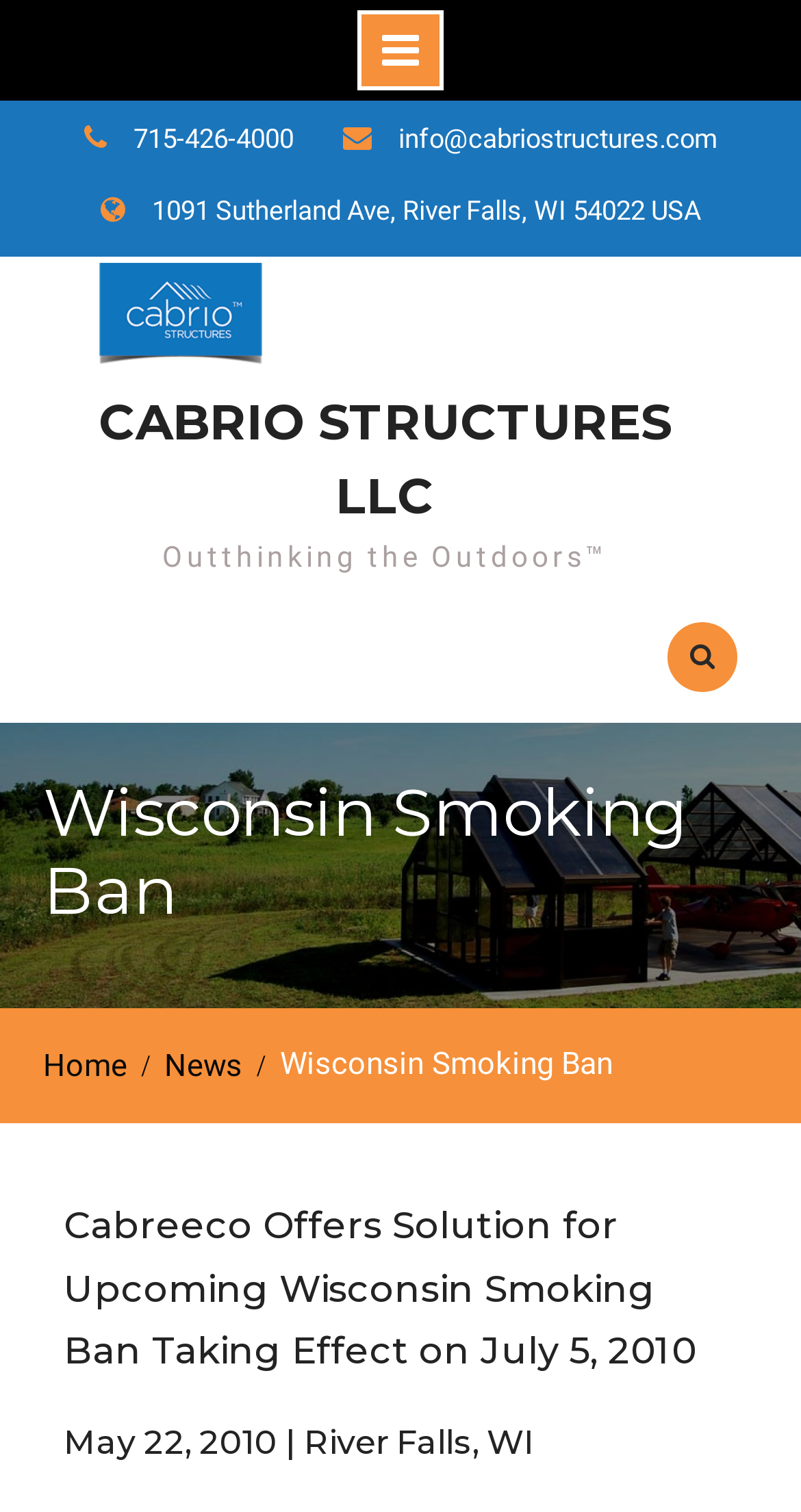Please determine the bounding box of the UI element that matches this description: parent_node: Skip to content. The coordinates should be given as (top-left x, top-left y, bottom-right x, bottom-right y), with all values between 0 and 1.

[0.0, 0.0, 1.0, 0.067]